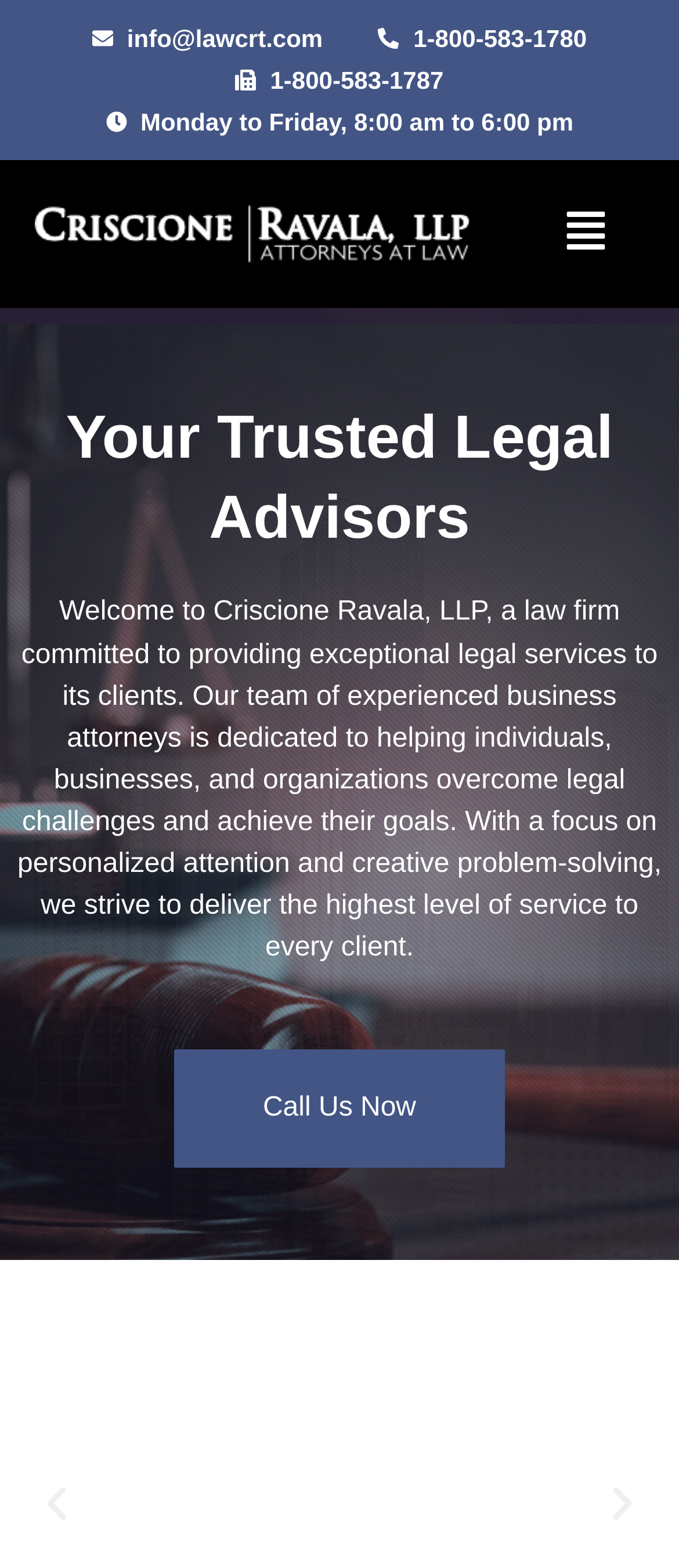Locate the bounding box of the UI element based on this description: "Home". Provide four float numbers between 0 and 1 as [left, top, right, bottom].

None